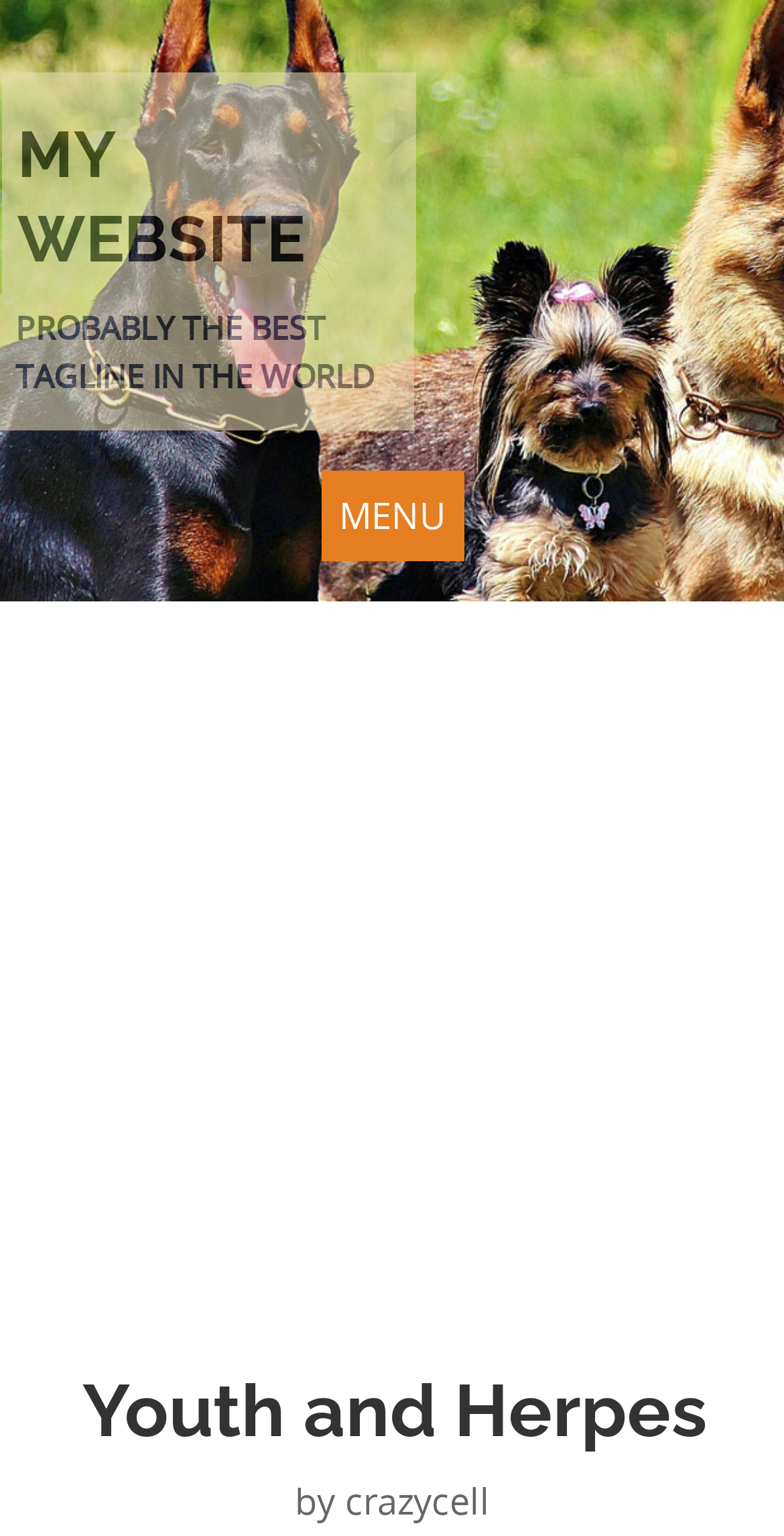Determine the heading of the webpage and extract its text content.

Youth and Herpes